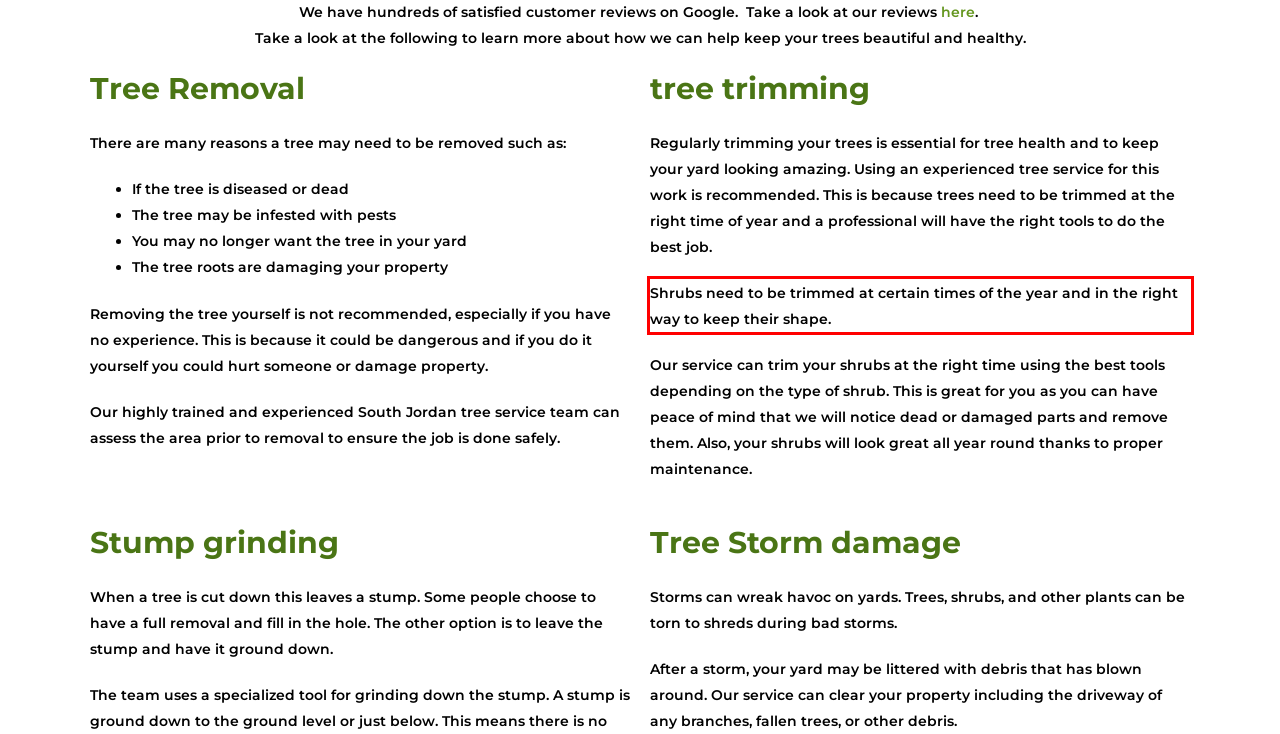Please examine the screenshot of the webpage and read the text present within the red rectangle bounding box.

Shrubs need to be trimmed at certain times of the year and in the right way to keep their shape.